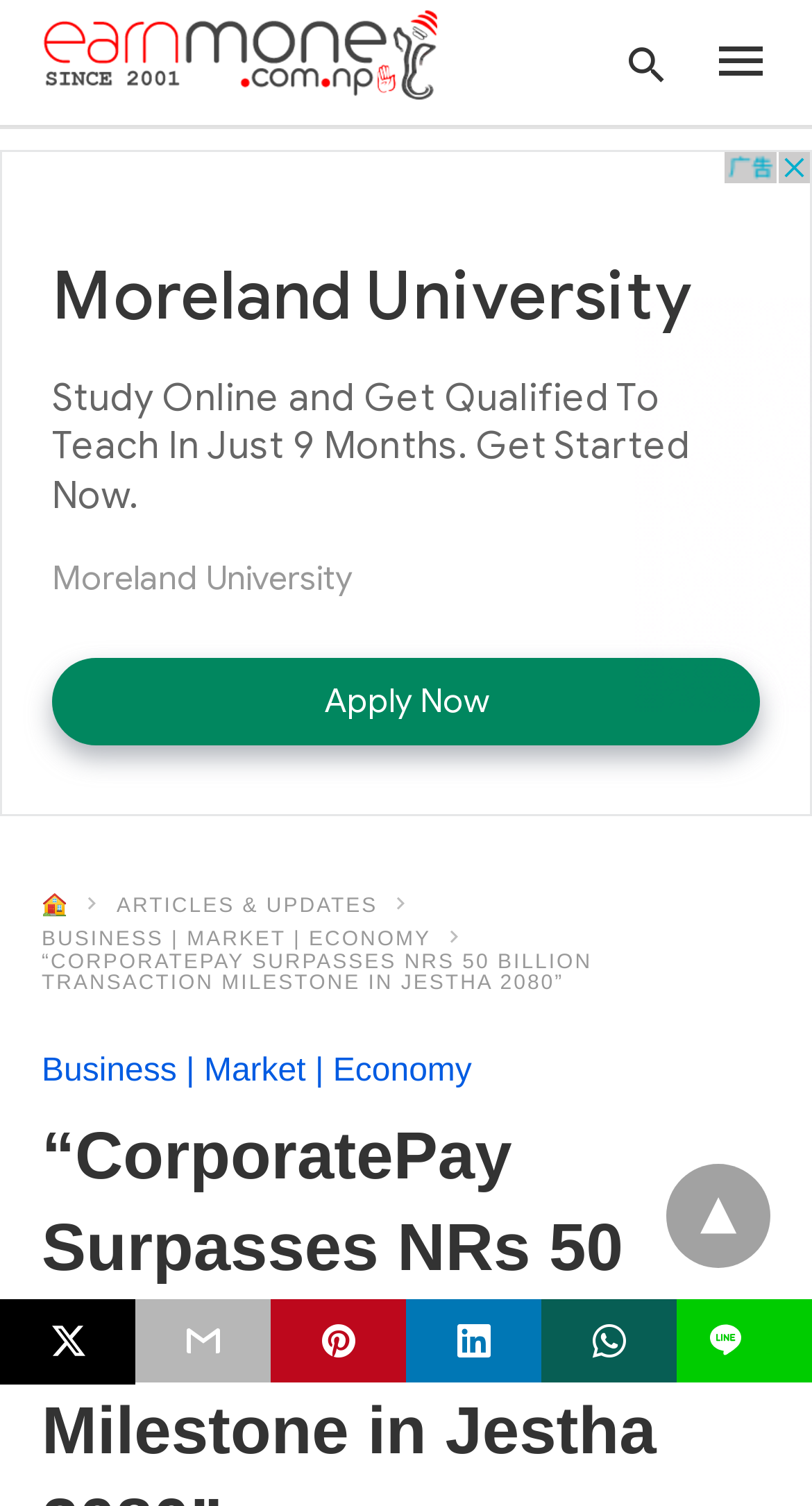Please provide a one-word or short phrase answer to the question:
What is the category of the article?

Business | Market | Economy